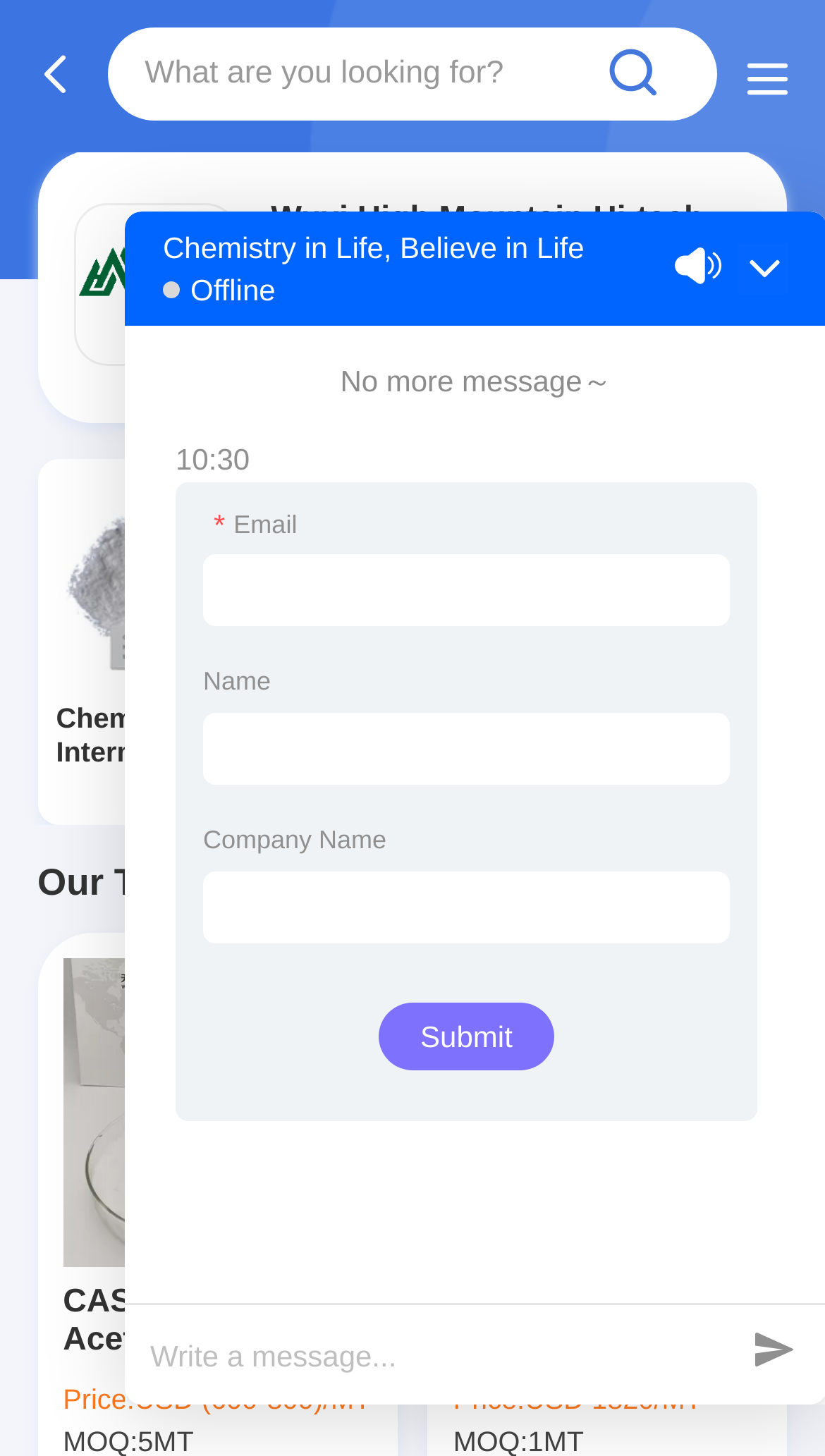Please locate the bounding box coordinates of the region I need to click to follow this instruction: "Learn more about Chemical Intermediates".

[0.068, 0.329, 0.306, 0.473]